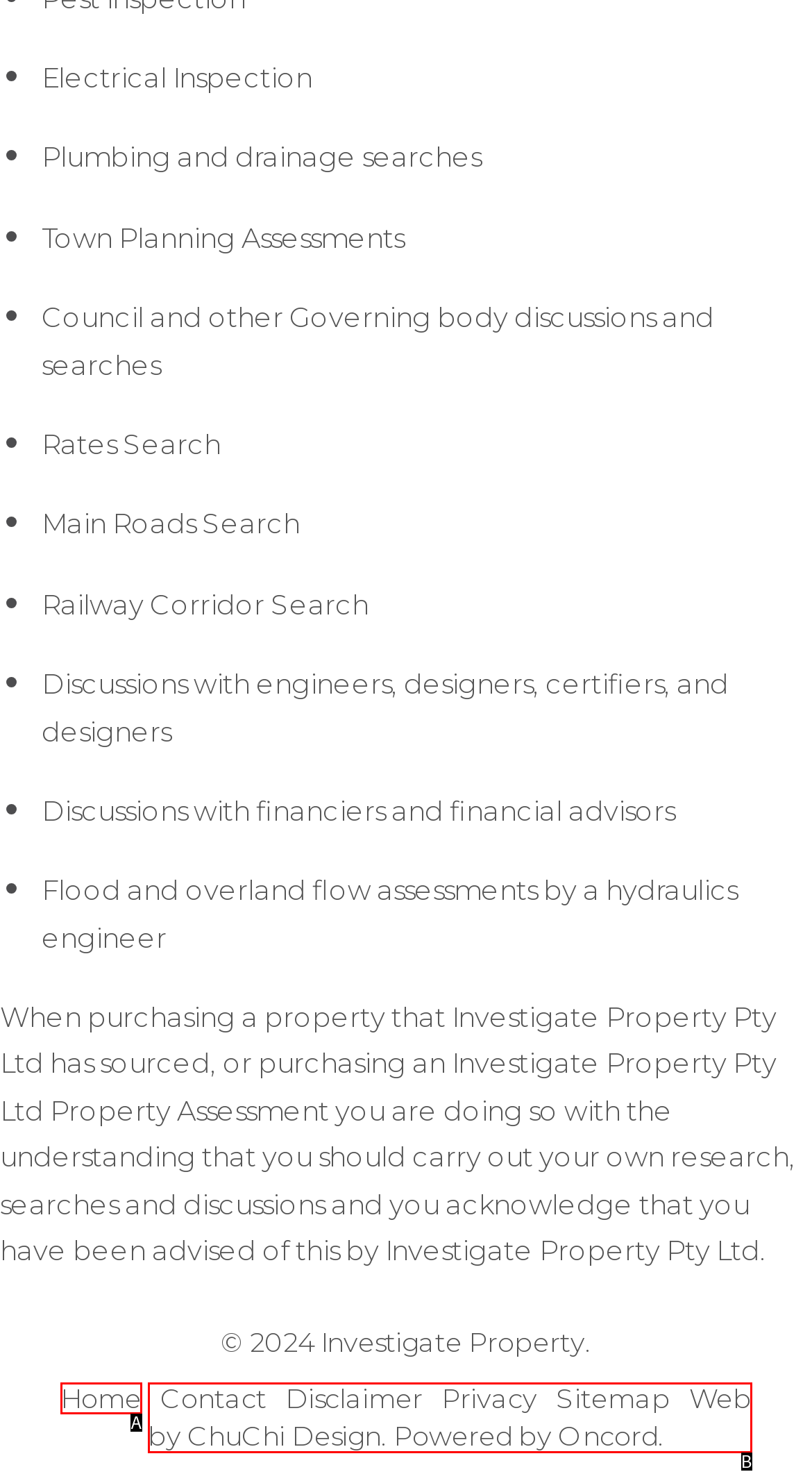Identify which option matches the following description: Web by ChuChi Design.
Answer by giving the letter of the correct option directly.

B